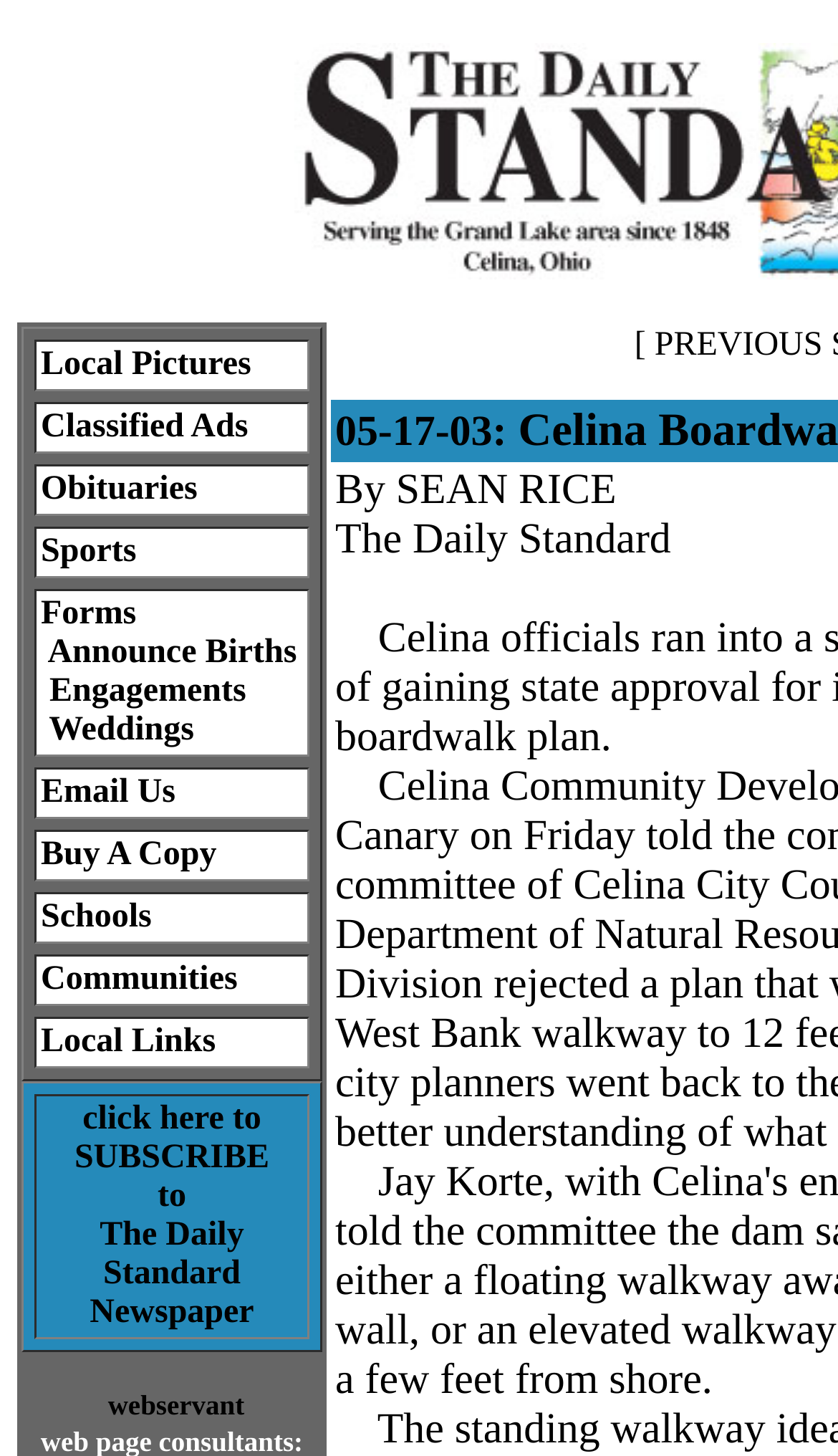Specify the bounding box coordinates of the element's area that should be clicked to execute the given instruction: "Check Facebook". The coordinates should be four float numbers between 0 and 1, i.e., [left, top, right, bottom].

None